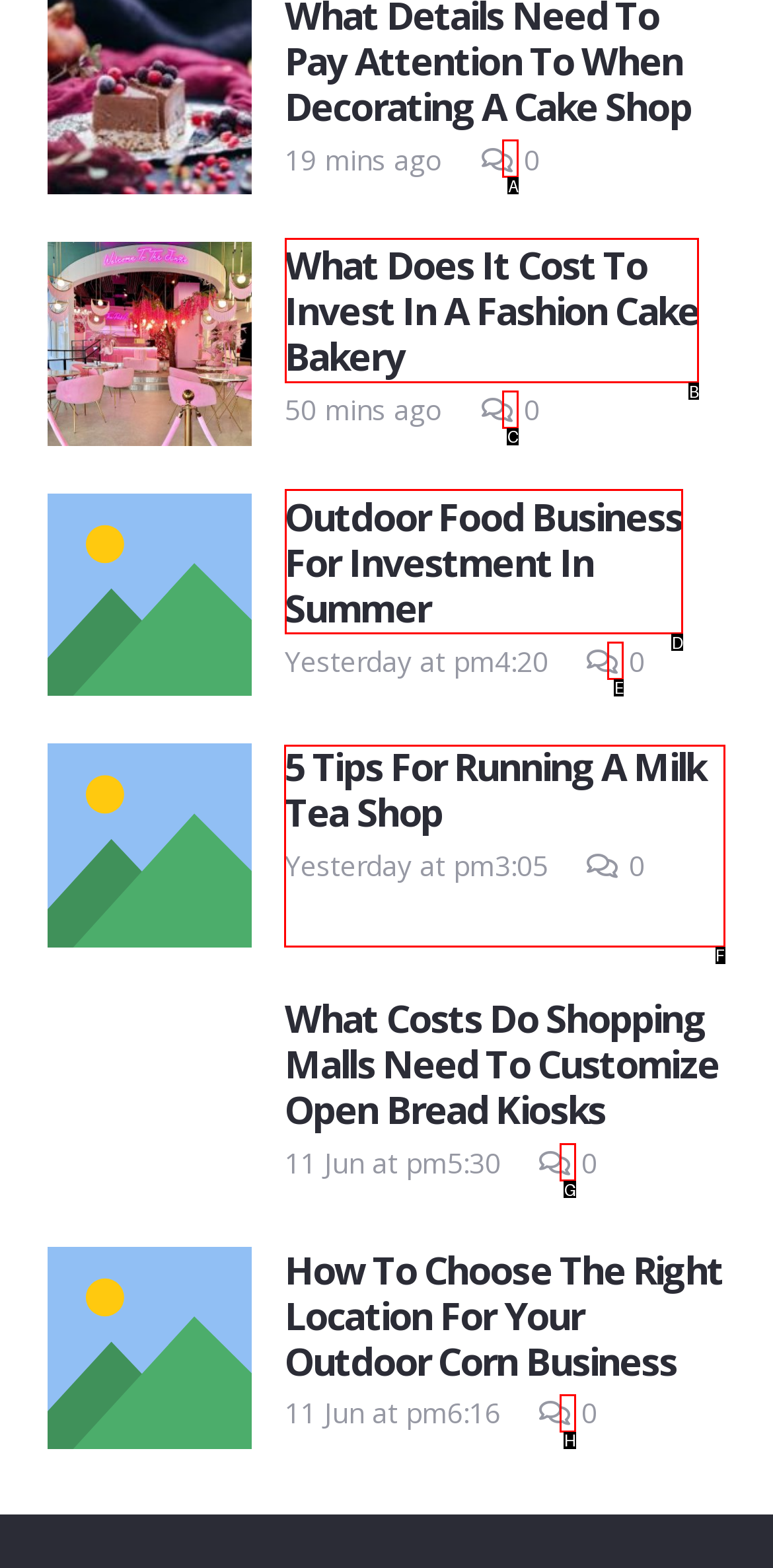Determine the letter of the UI element that will complete the task: click on milk tea shop tips
Reply with the corresponding letter.

F